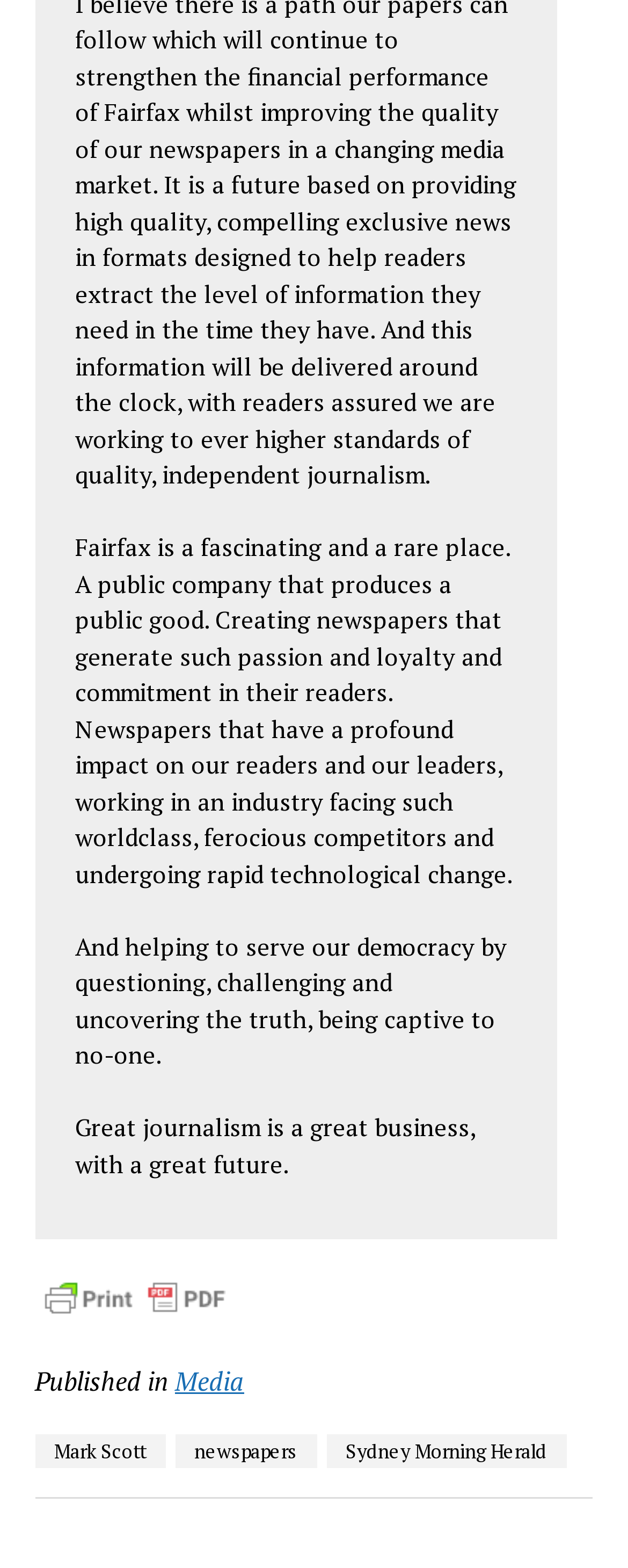Identify the bounding box for the described UI element. Provide the coordinates in (top-left x, top-left y, bottom-right x, bottom-right y) format with values ranging from 0 to 1: Mark Scott

[0.056, 0.915, 0.263, 0.937]